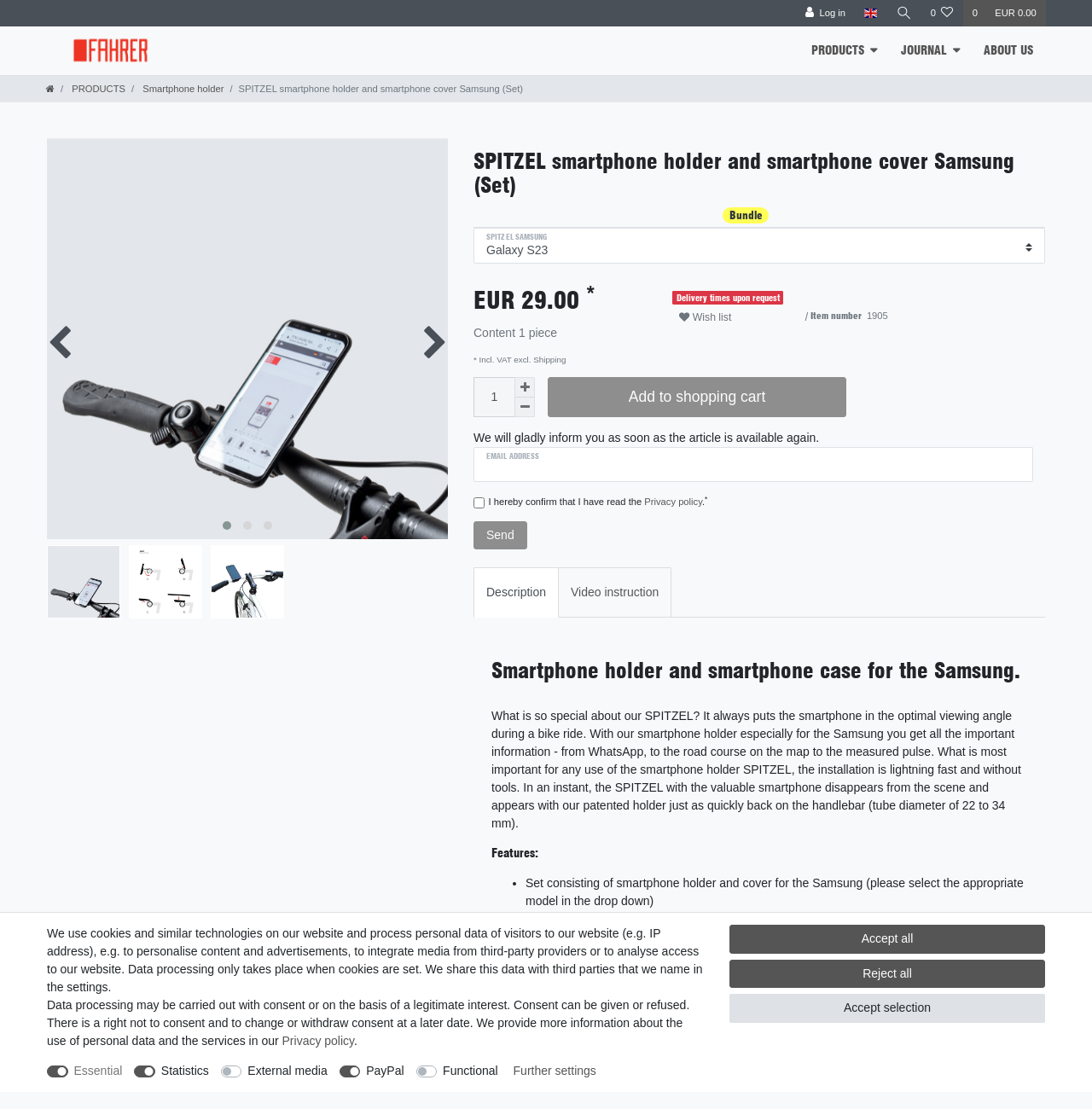Answer the question below with a single word or a brief phrase: 
What is the price of the smartphone holder?

EUR 29.00